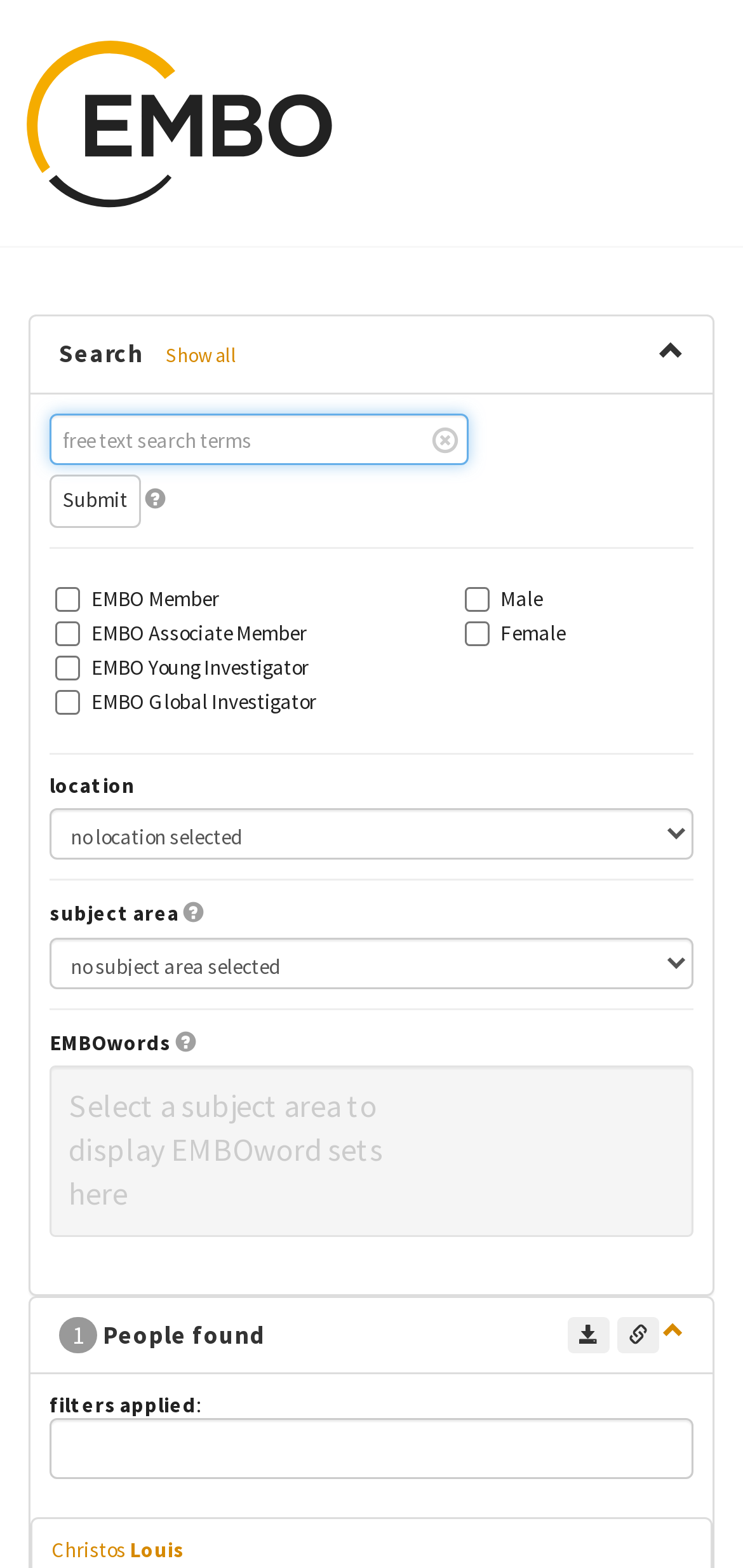Please mark the clickable region by giving the bounding box coordinates needed to complete this instruction: "Download the result set as a csv file".

[0.764, 0.839, 0.821, 0.862]